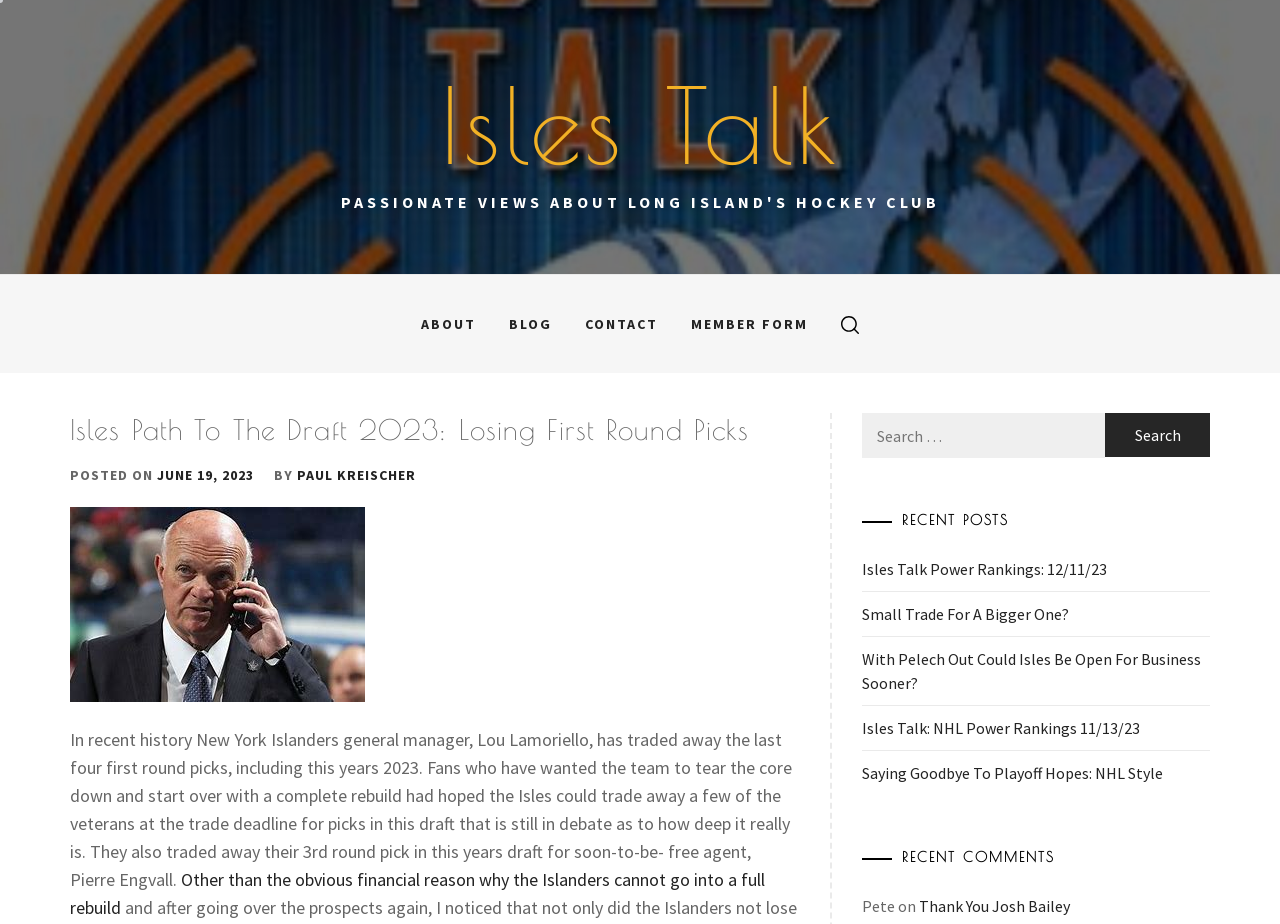Please find the top heading of the webpage and generate its text.

Isles Path To The Draft 2023: Losing First Round Picks